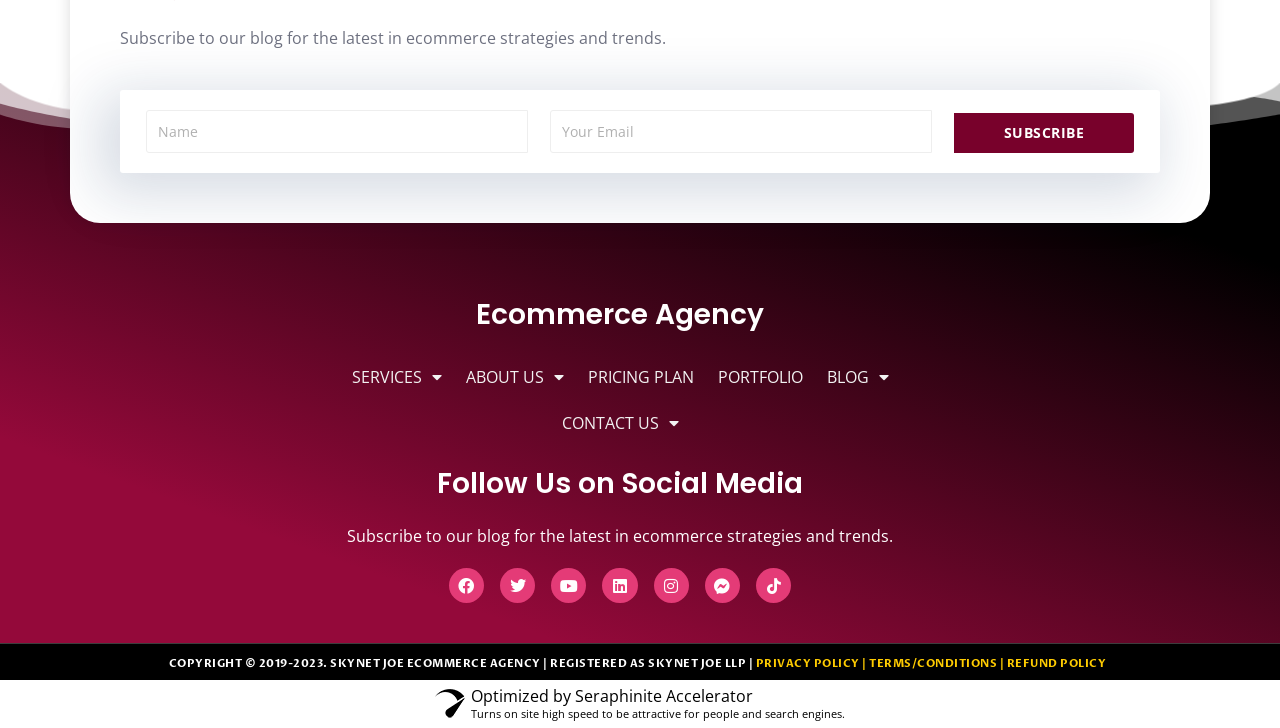What is the copyright year range?
Look at the webpage screenshot and answer the question with a detailed explanation.

The copyright year range is 2019-2023, which indicates that the ecommerce agency has been operating since 2019 and has maintained its copyright until 2023.